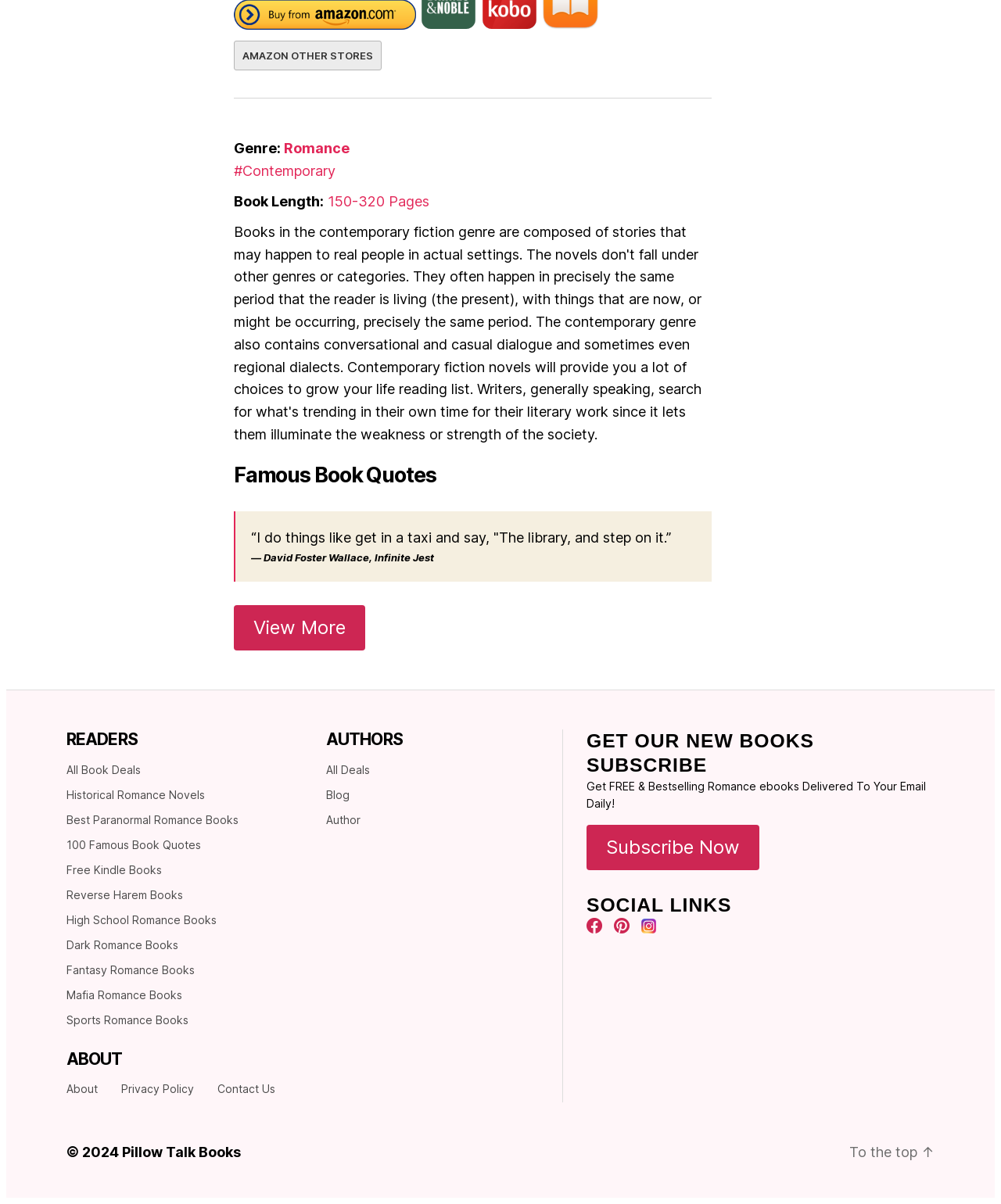Specify the bounding box coordinates of the region I need to click to perform the following instruction: "Go to the top of the page". The coordinates must be four float numbers in the range of 0 to 1, i.e., [left, top, right, bottom].

[0.848, 0.948, 0.934, 0.967]